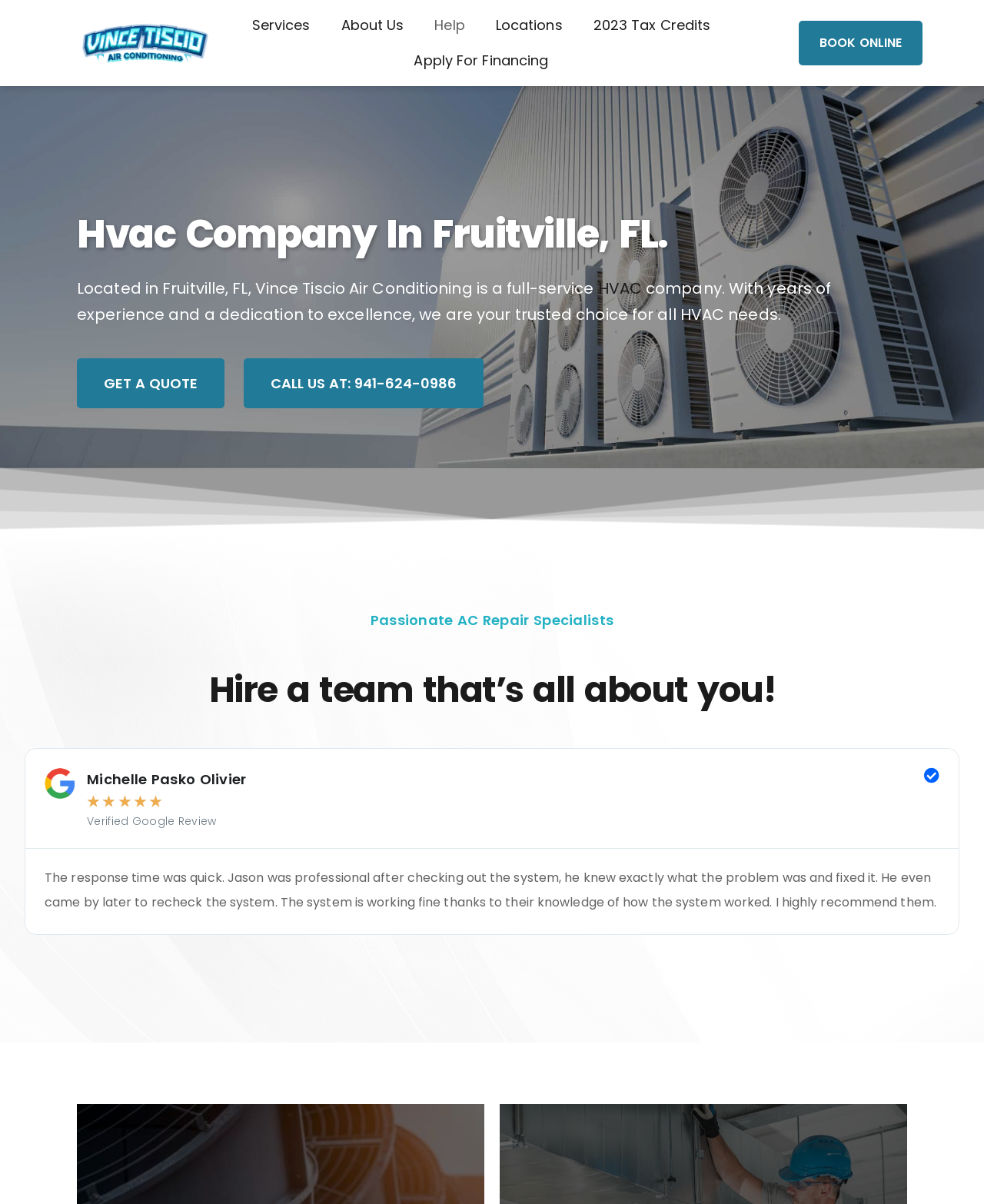Detail the webpage's structure and highlights in your description.

The webpage is about Vince Tiscio Air Conditioning, a trusted HVAC company in Fruitville, FL. At the top, there is a logo and a link to the company's name. Below that, there are several navigation links, including "Services", "About Us", "Locations", and "2023 Tax Credits", which are aligned horizontally across the page. 

To the right of these links, there is a "Help" text and another link "Apply For Financing". On the far right, there is a prominent "BOOK ONLINE" button. 

Below the navigation links, there is a heading that reads "Hvac Company In Fruitville, FL." followed by a paragraph of text that describes the company's services and experience. Within this paragraph, there is a link to "HVAC". 

Underneath, there are two calls-to-action: "GET A QUOTE" and "CALL US AT: 941-624-0986", which are positioned side by side. 

Further down, there is a section with a heading that reads "Passionate AC Repair Specialists" and a subheading that says "Hire a team that’s all about you!". Below this, there is an image of Michelle Pasko Olivier, a verified Google review, and a quote from a satisfied customer praising the company's quick response time and professional service.